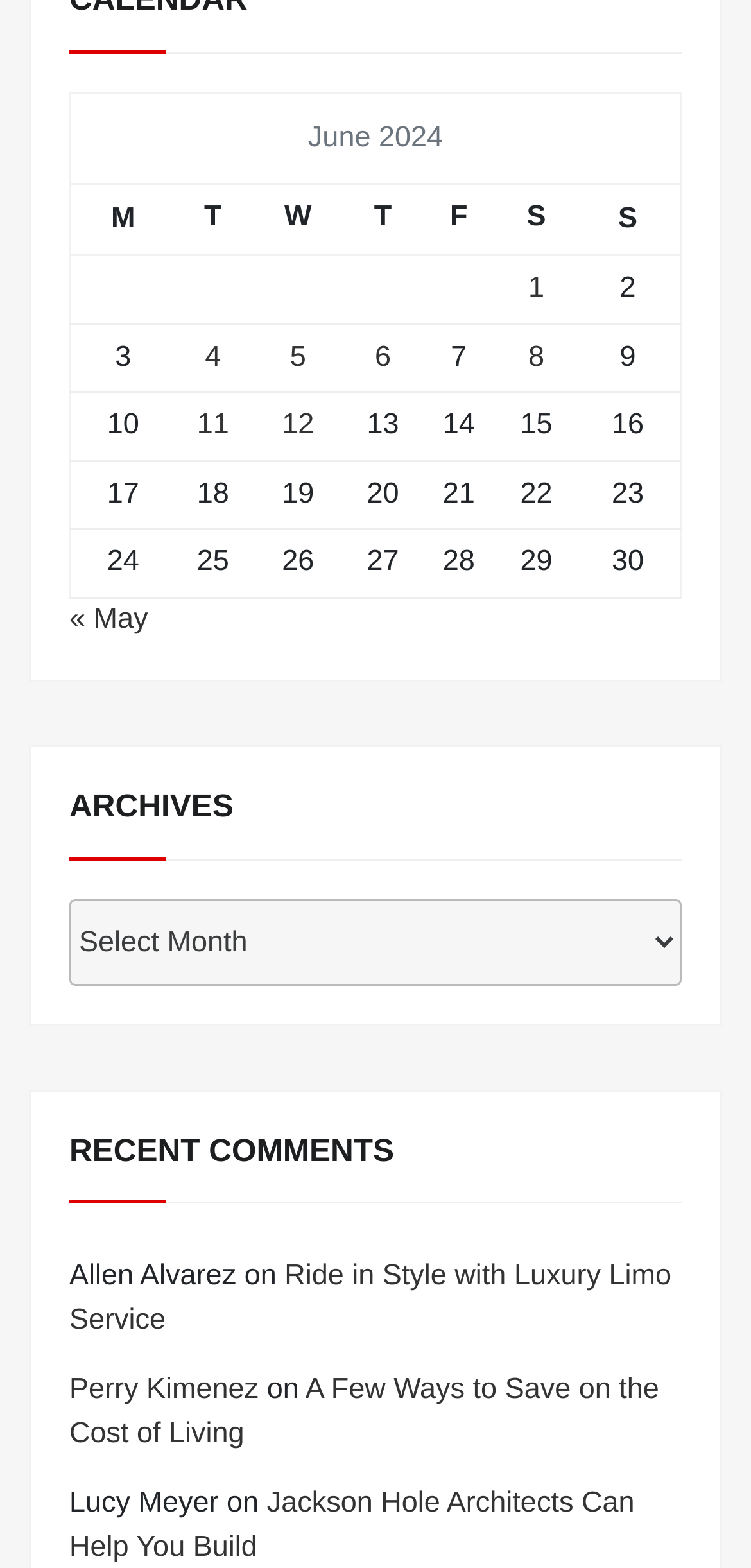What is the category of the posts listed under 'RECENT COMMENTS'?
Look at the image and respond with a one-word or short-phrase answer.

Blog posts